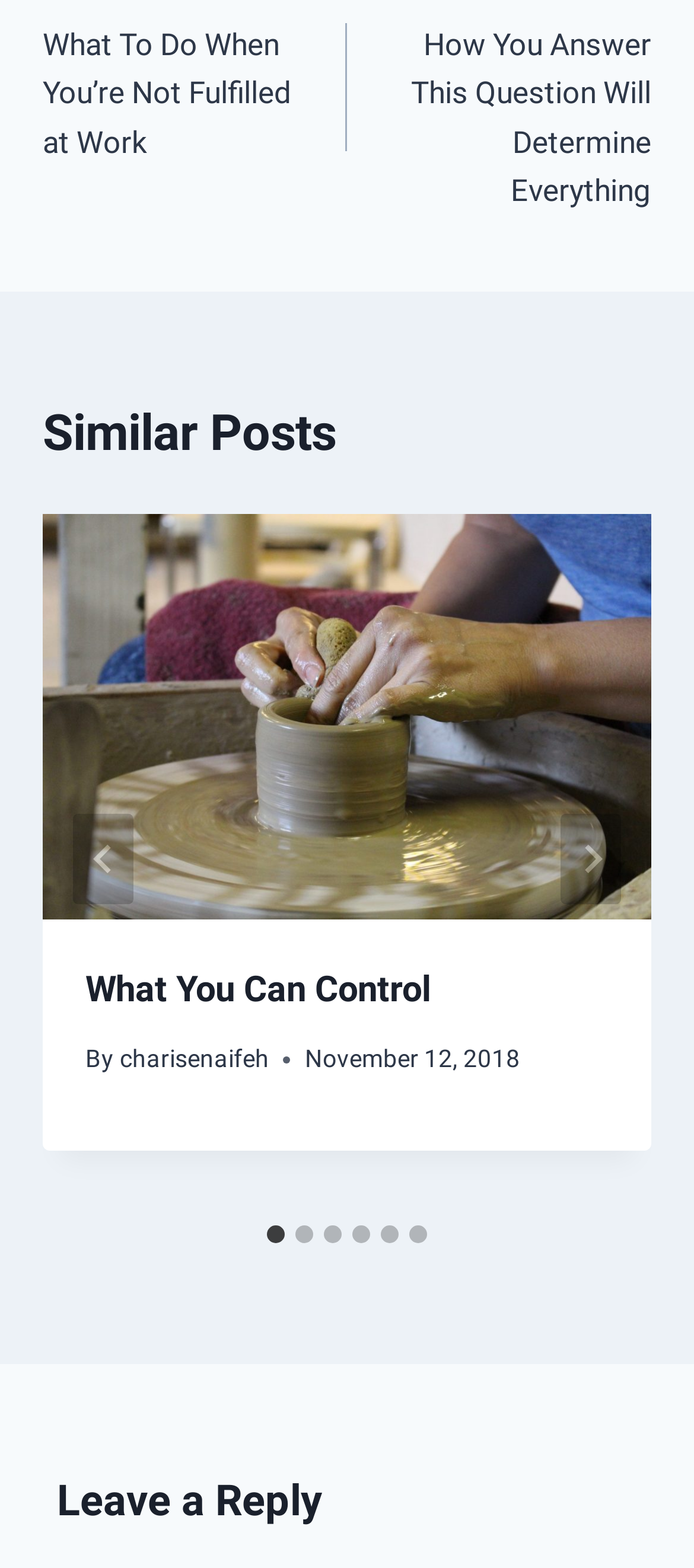Locate the bounding box coordinates of the region to be clicked to comply with the following instruction: "Go to last slide". The coordinates must be four float numbers between 0 and 1, in the form [left, top, right, bottom].

[0.105, 0.519, 0.192, 0.577]